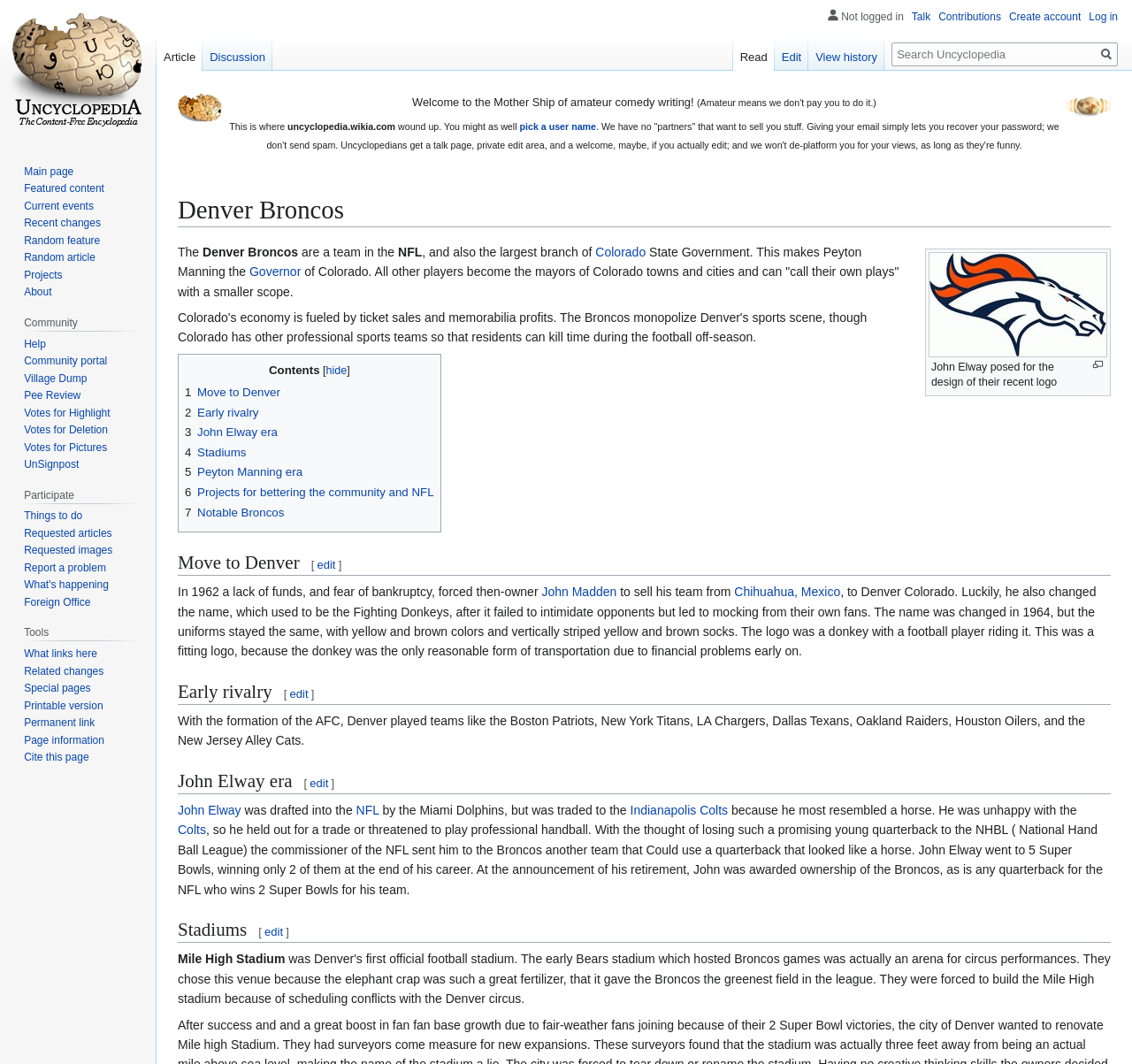Give a concise answer of one word or phrase to the question: 
What is the name of the league where the Denver Broncos played?

NFL